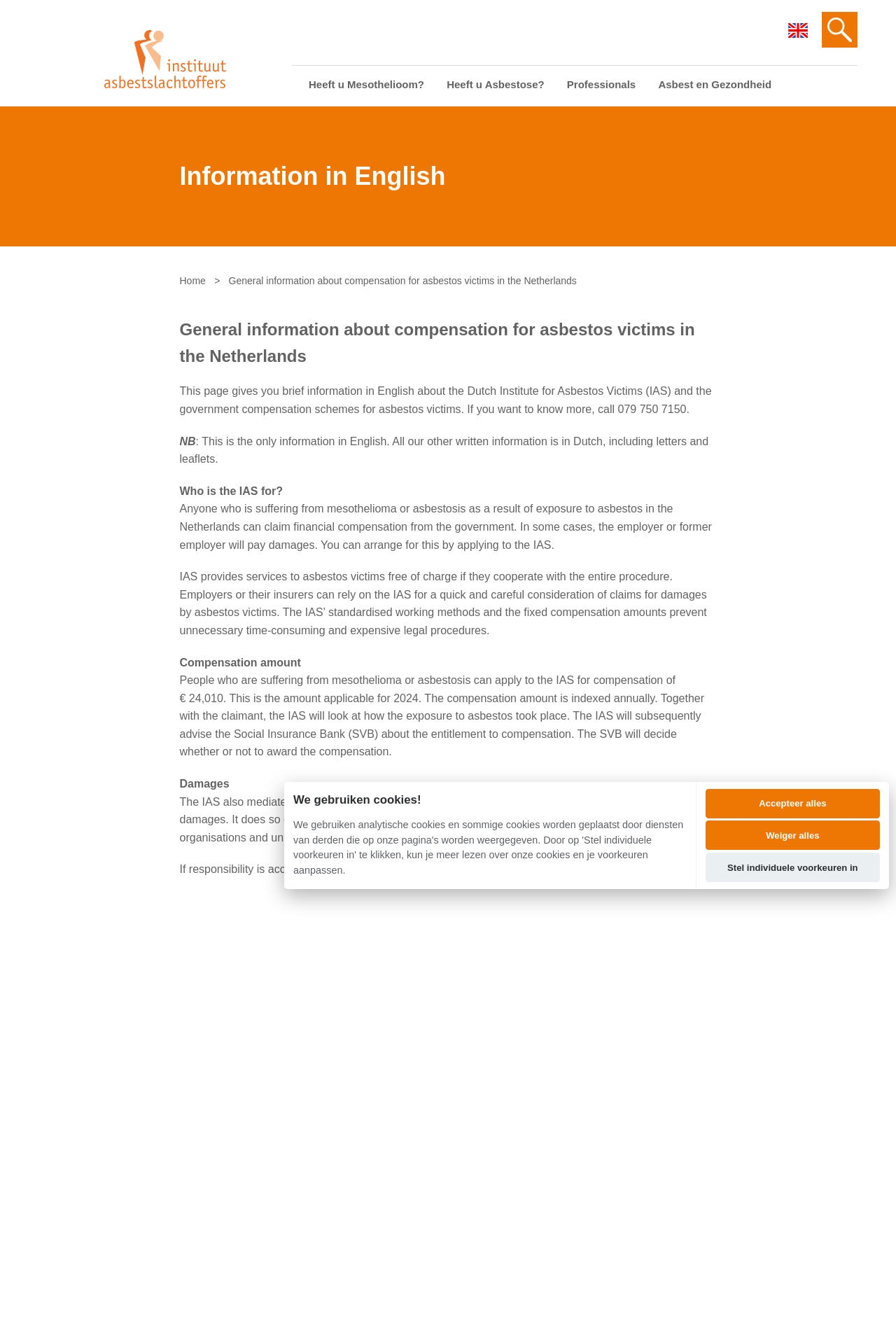Given the webpage screenshot, identify the bounding box of the UI element that matches this description: "Weiger alles".

[0.787, 0.612, 0.982, 0.633]